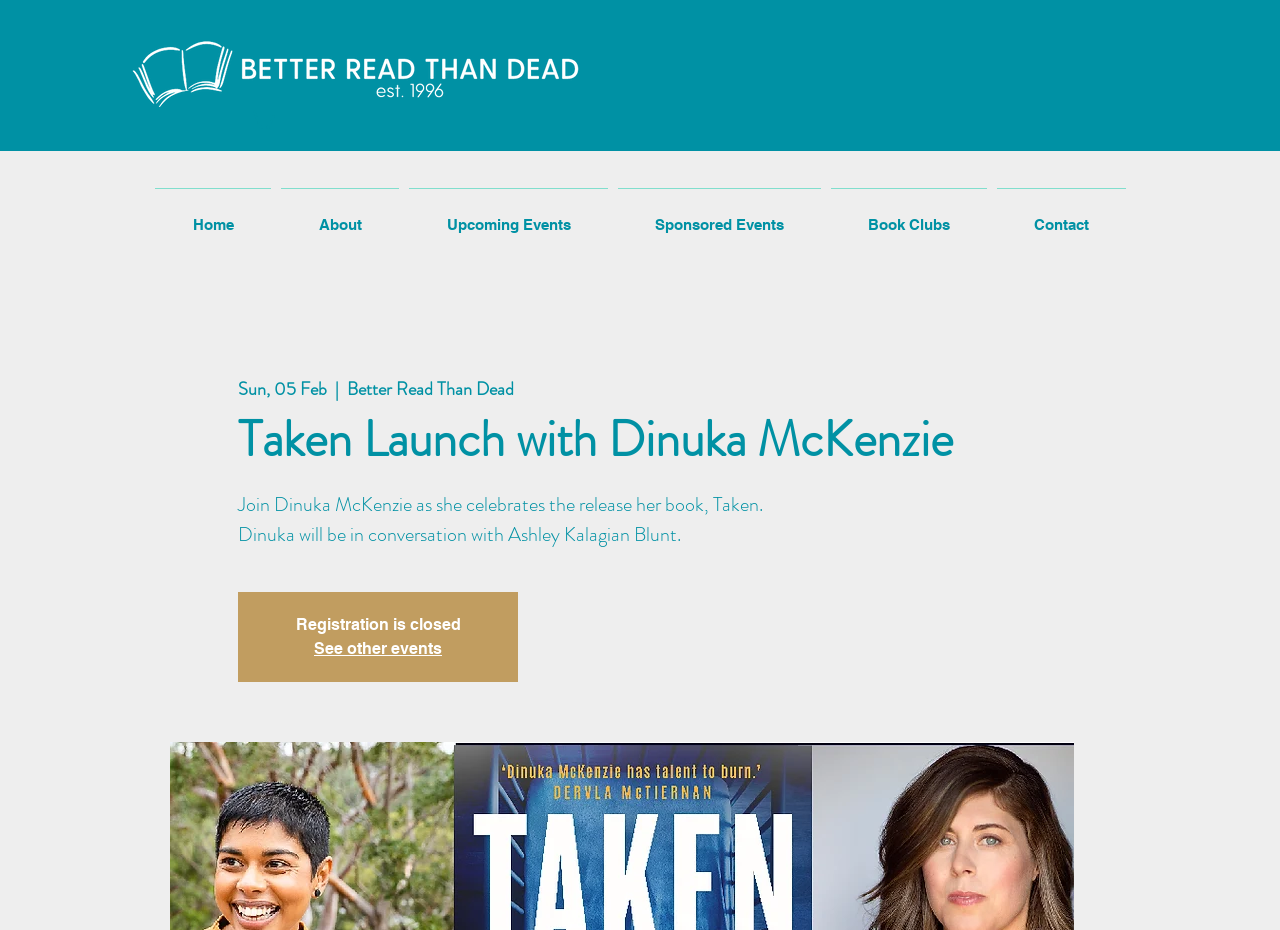What is the name of the bookstore?
Could you please answer the question thoroughly and with as much detail as possible?

The name of the bookstore can be found in the top section of the webpage, where it says 'Better Read Than Dead'.